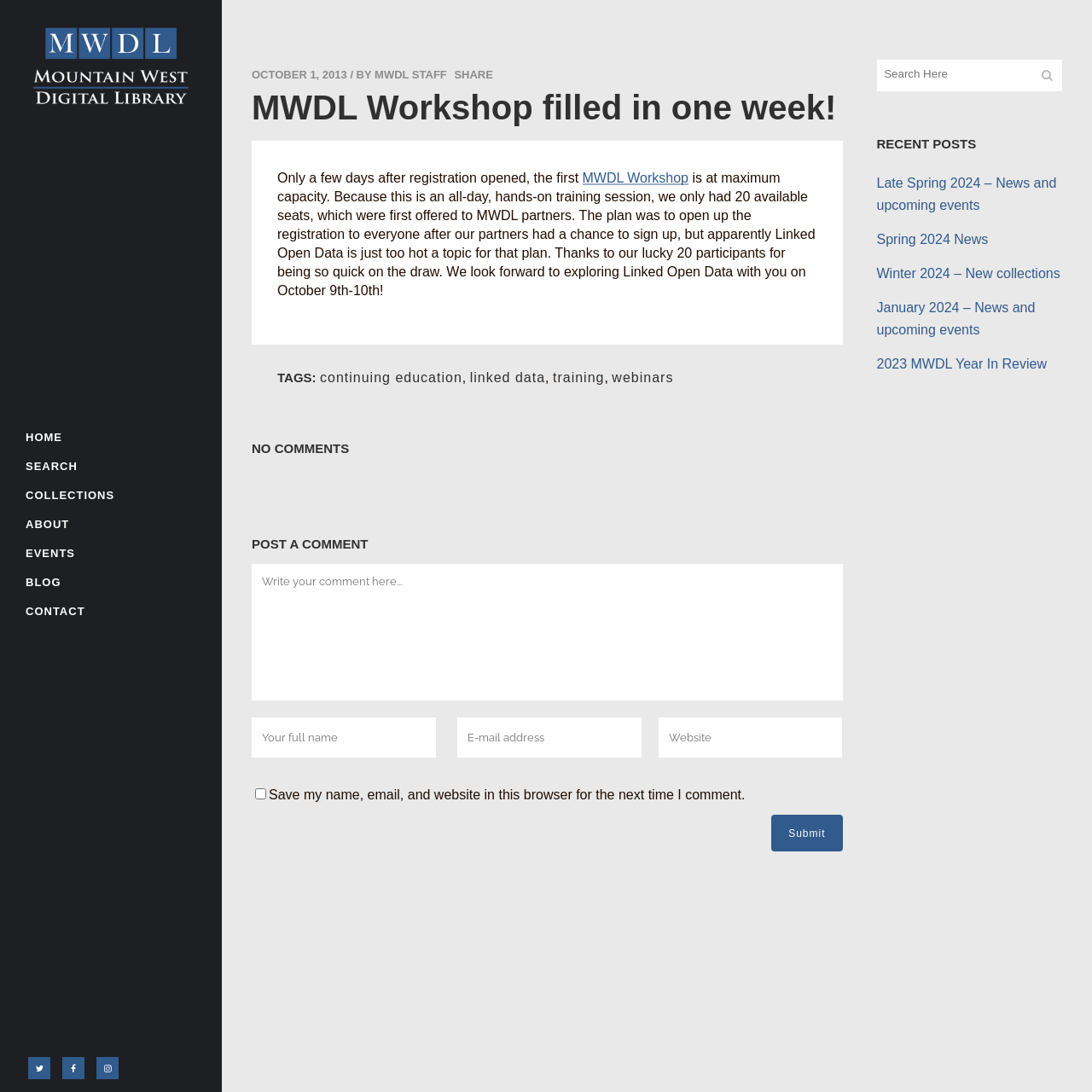How many available seats were there for the workshop?
Carefully analyze the image and provide a detailed answer to the question.

The number of available seats can be inferred from the sentence 'we only had 20 available seats, which were first offered to MWDL partners' which suggests that there were 20 available seats for the workshop.